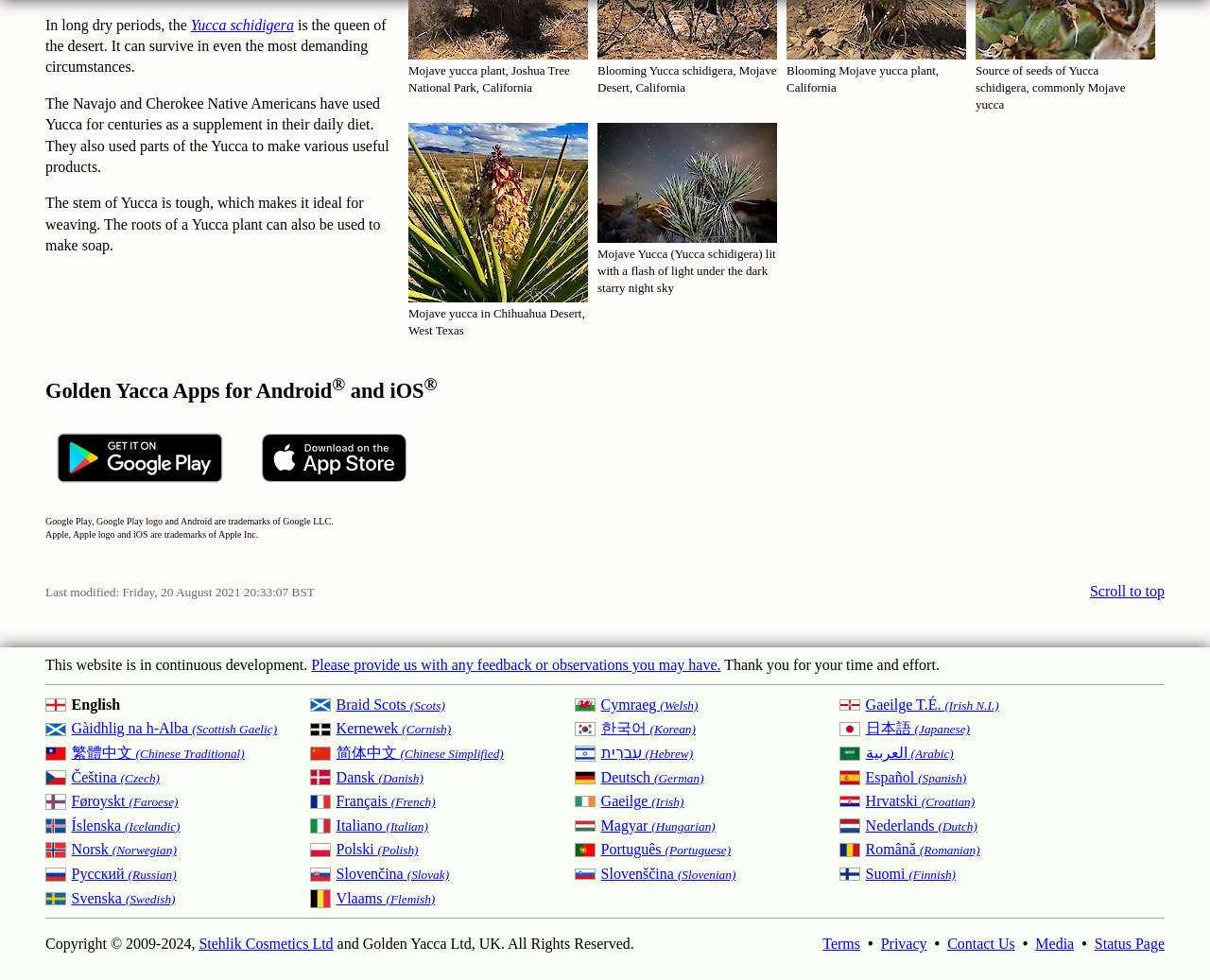Please determine the bounding box coordinates of the section I need to click to accomplish this instruction: "Get it on Google Play".

[0.038, 0.49, 0.194, 0.507]